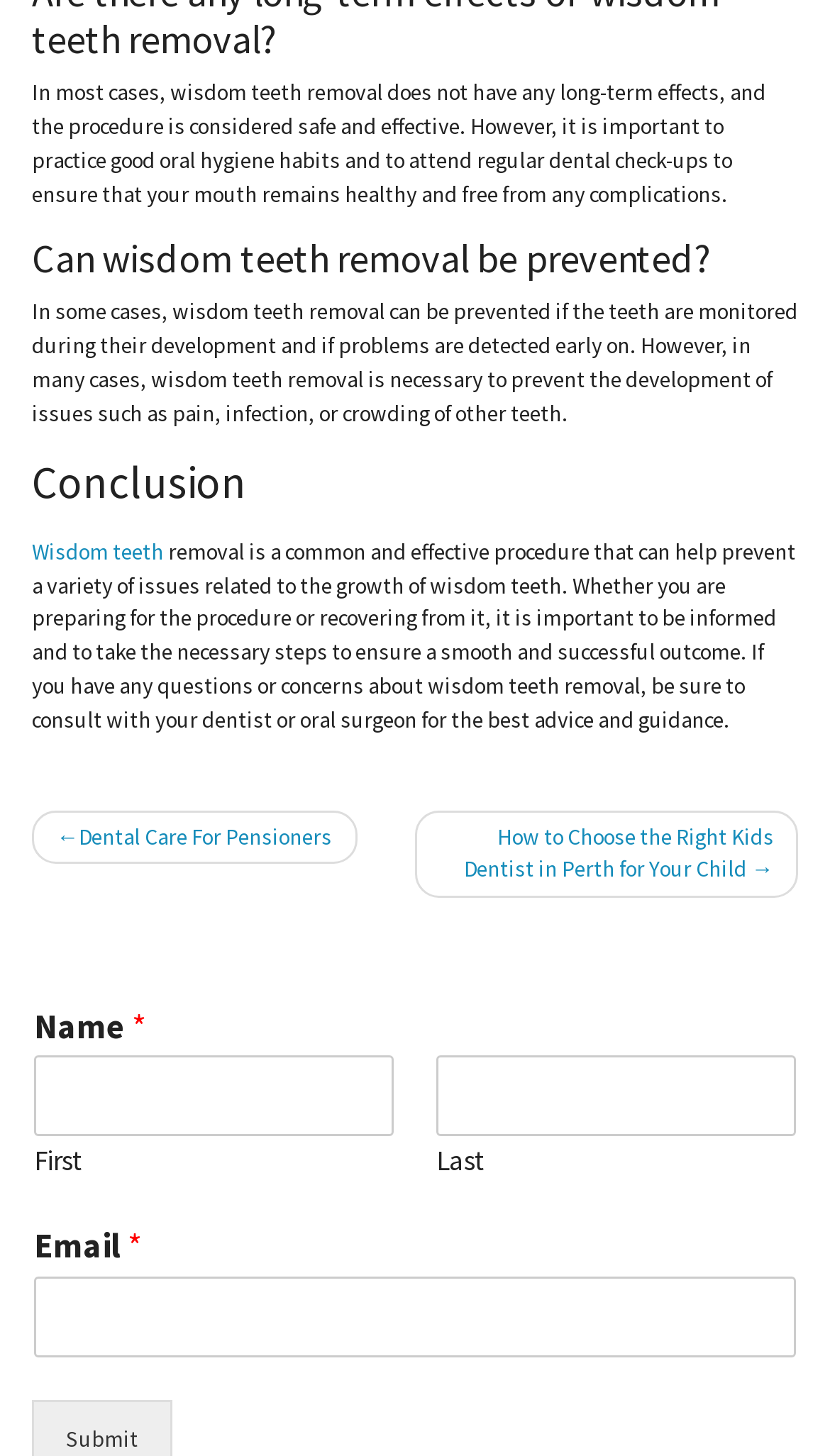Answer the question with a single word or phrase: 
What is the topic of the article?

Wisdom teeth removal